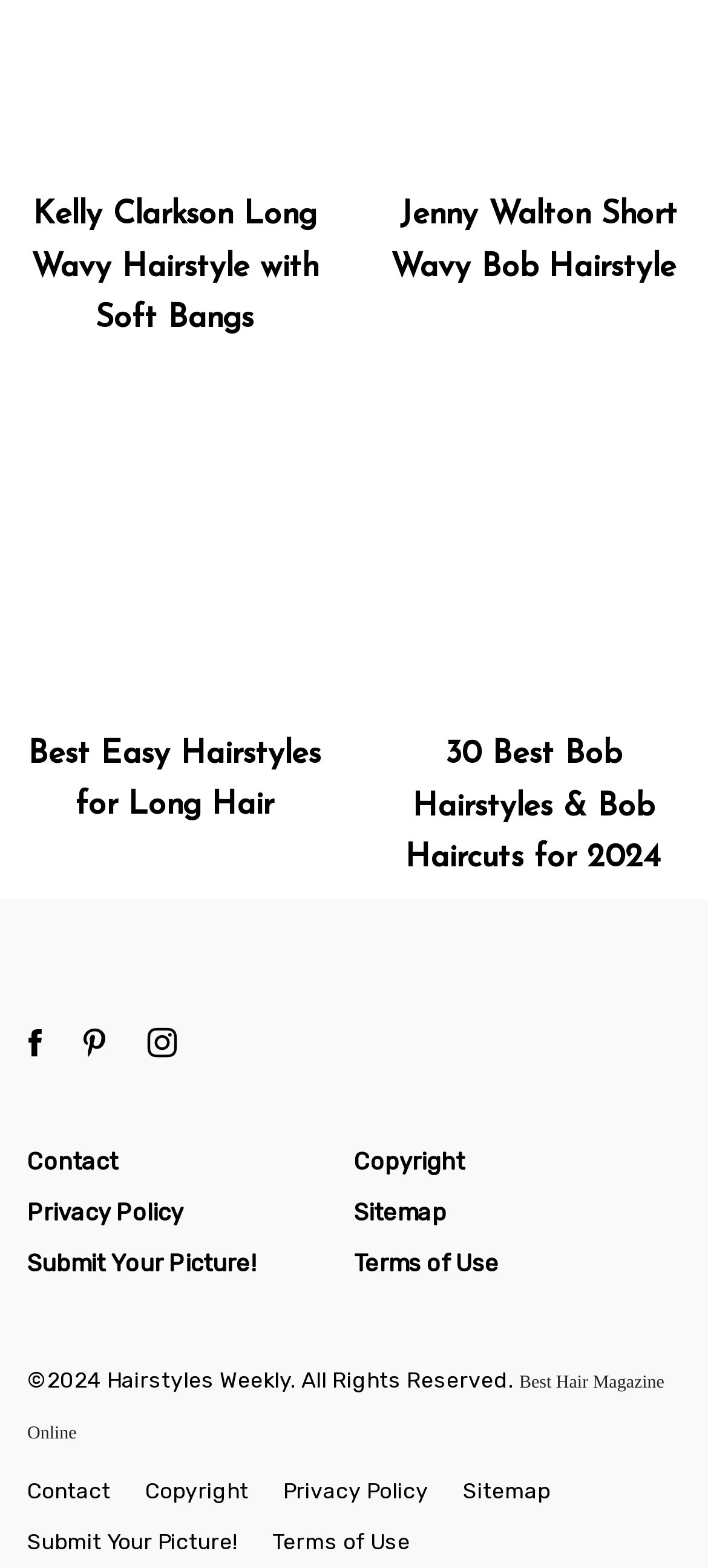How many links are there in the footer section?
Please give a detailed and elaborate answer to the question based on the image.

The footer section of the webpage has links to 'Contact', 'Copyright', 'Privacy Policy', 'Sitemap', 'Submit Your Picture!', and 'Terms of Use', which totals to 6 links.